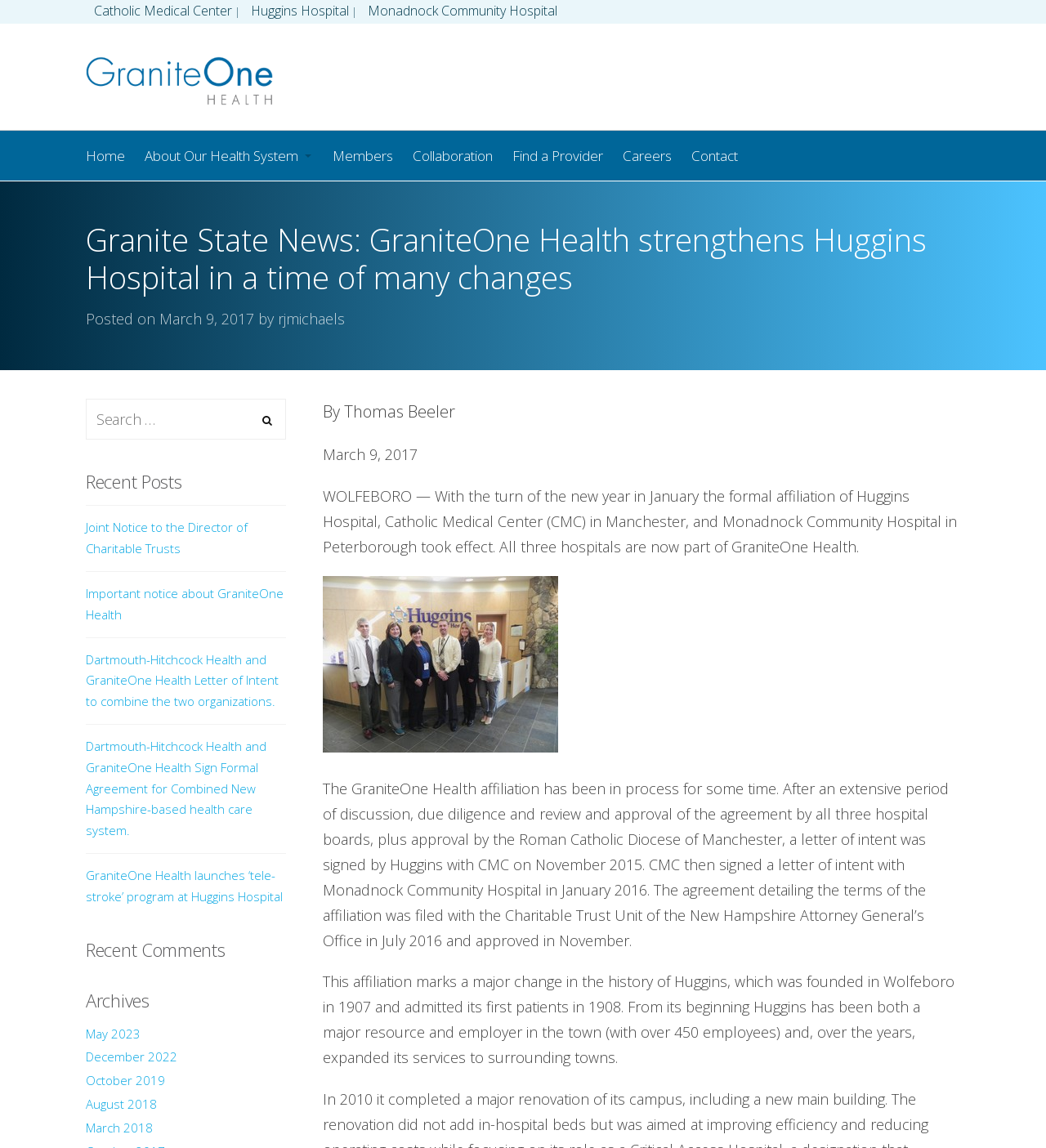What is the name of the author of the article?
Examine the image and provide an in-depth answer to the question.

I found the answer by looking at the link 'rjmichaels' which is mentioned as the author of the article, and also confirmed by the text 'By Thomas Beeler' which is likely the full name of the author.